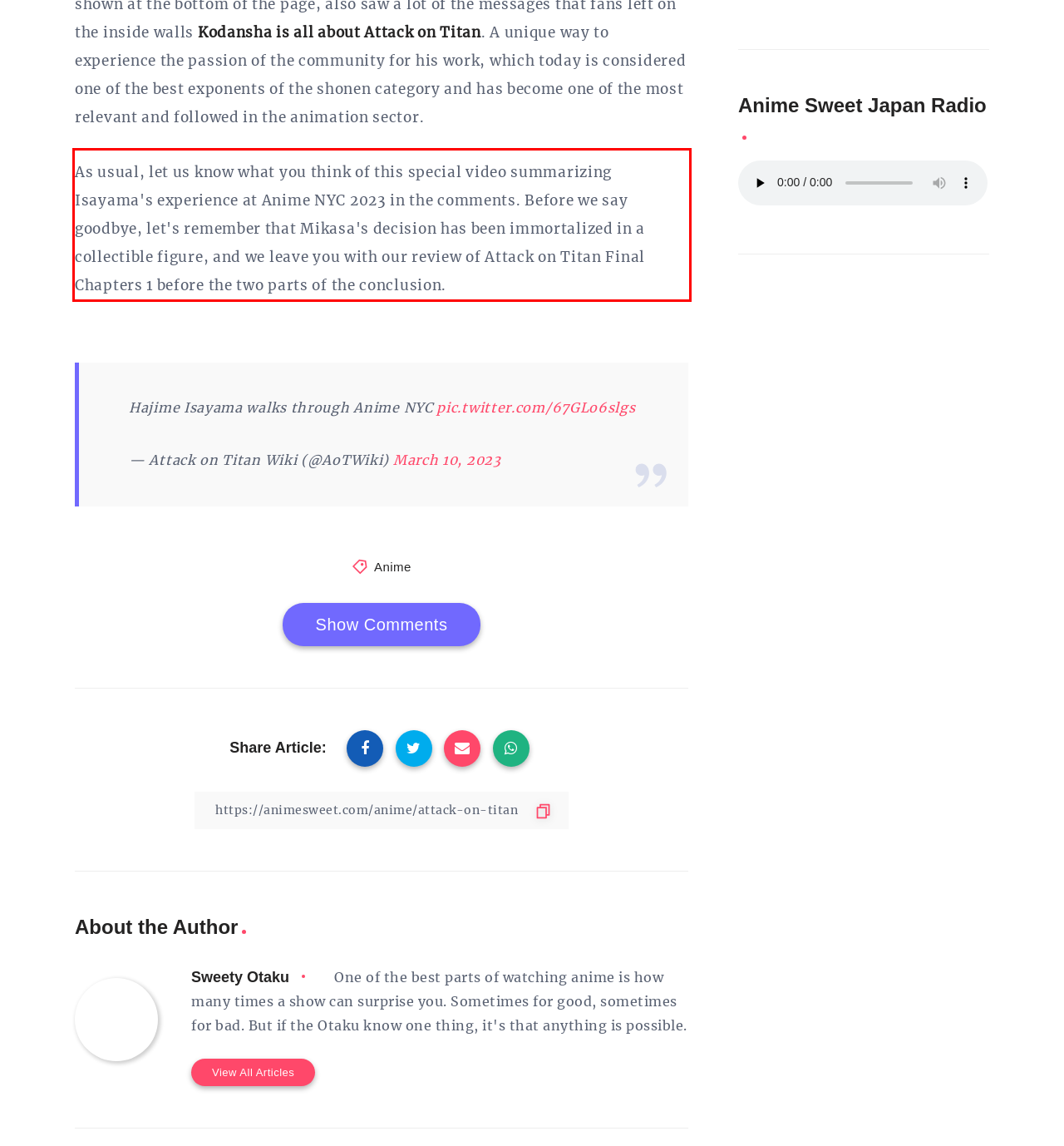Please recognize and transcribe the text located inside the red bounding box in the webpage image.

As usual, let us know what you think of this special video summarizing Isayama's experience at Anime NYC 2023 in the comments. Before we say goodbye, let's remember that Mikasa's decision has been immortalized in a collectible figure, and we leave you with our review of Attack on Titan Final Chapters 1 before the two parts of the conclusion.